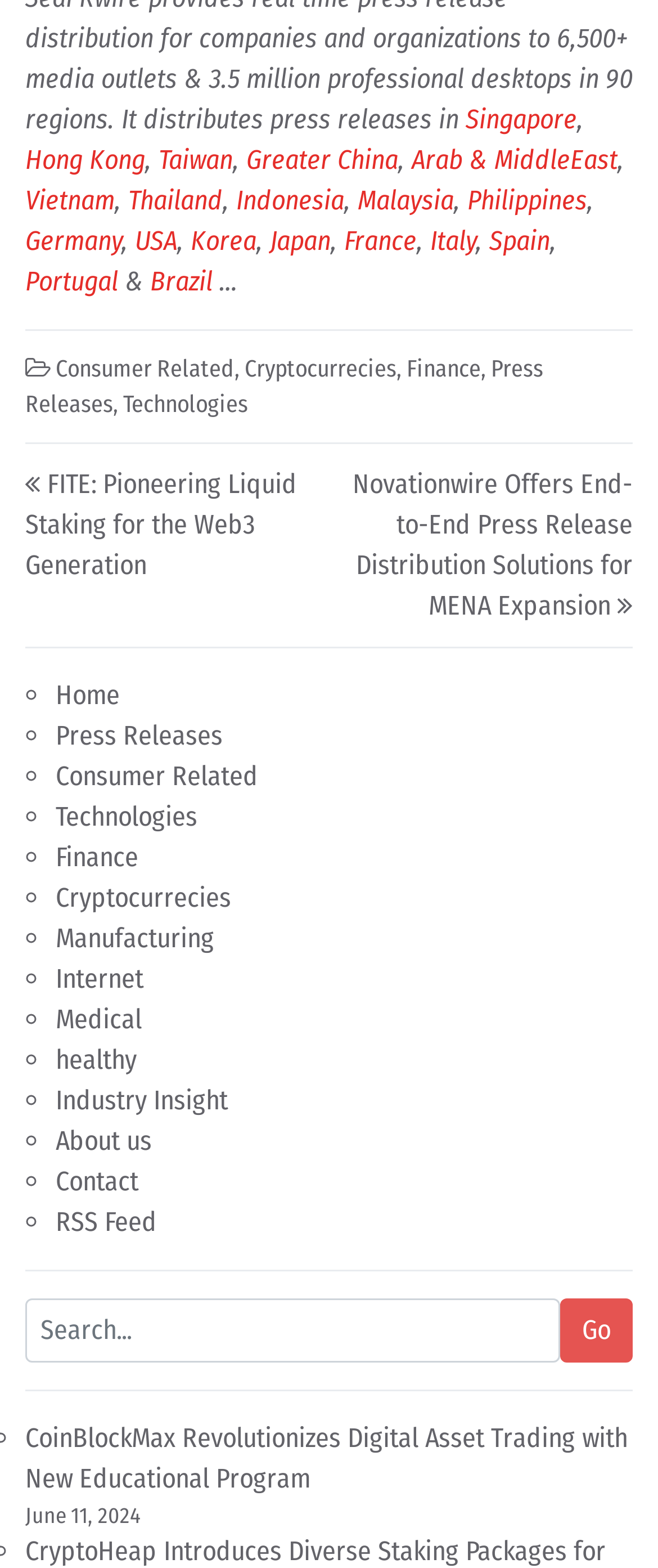Determine the bounding box for the UI element that matches this description: "Technologies".

[0.085, 0.51, 0.3, 0.531]